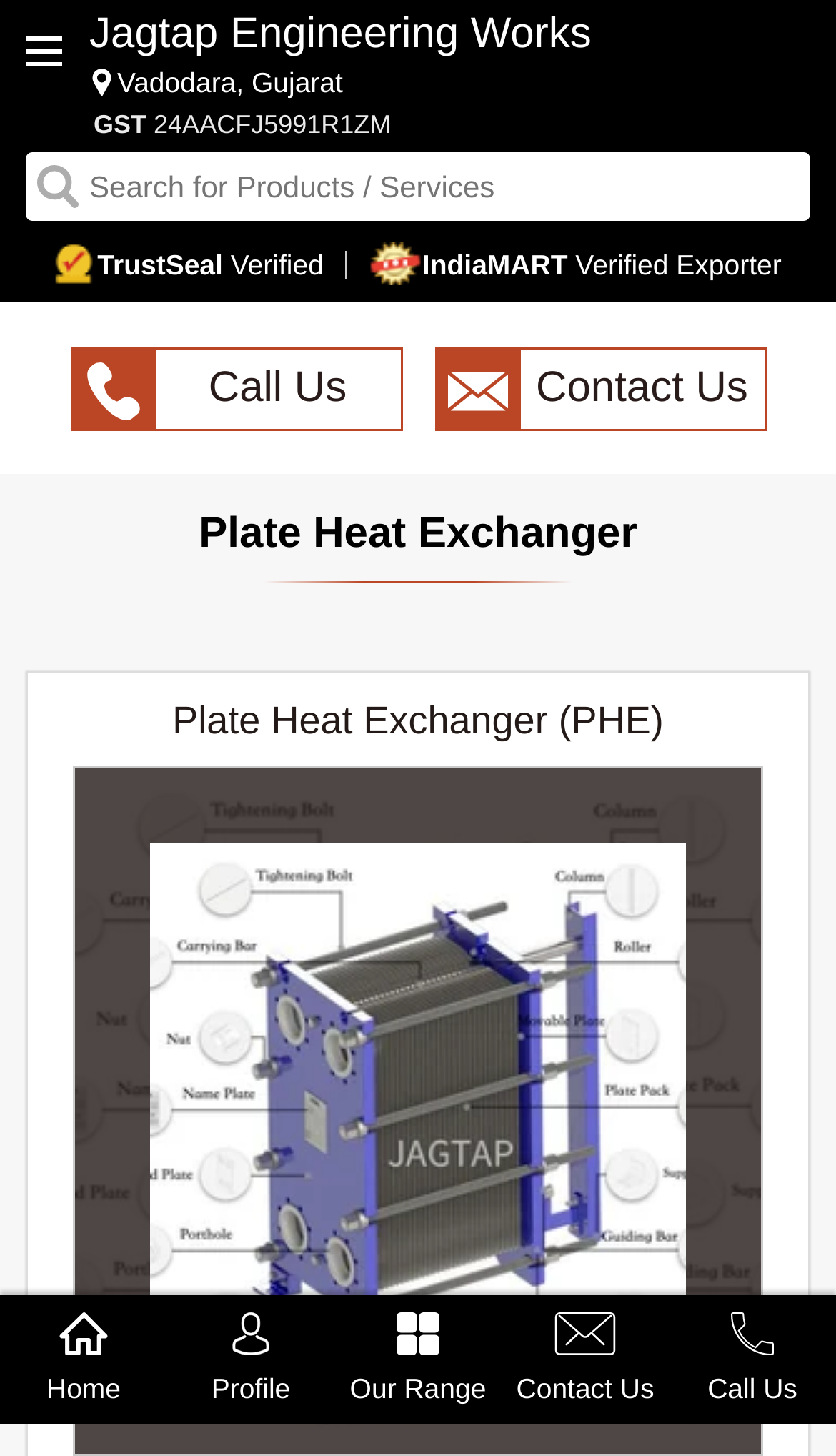Provide a one-word or one-phrase answer to the question:
How many navigation links are there?

5